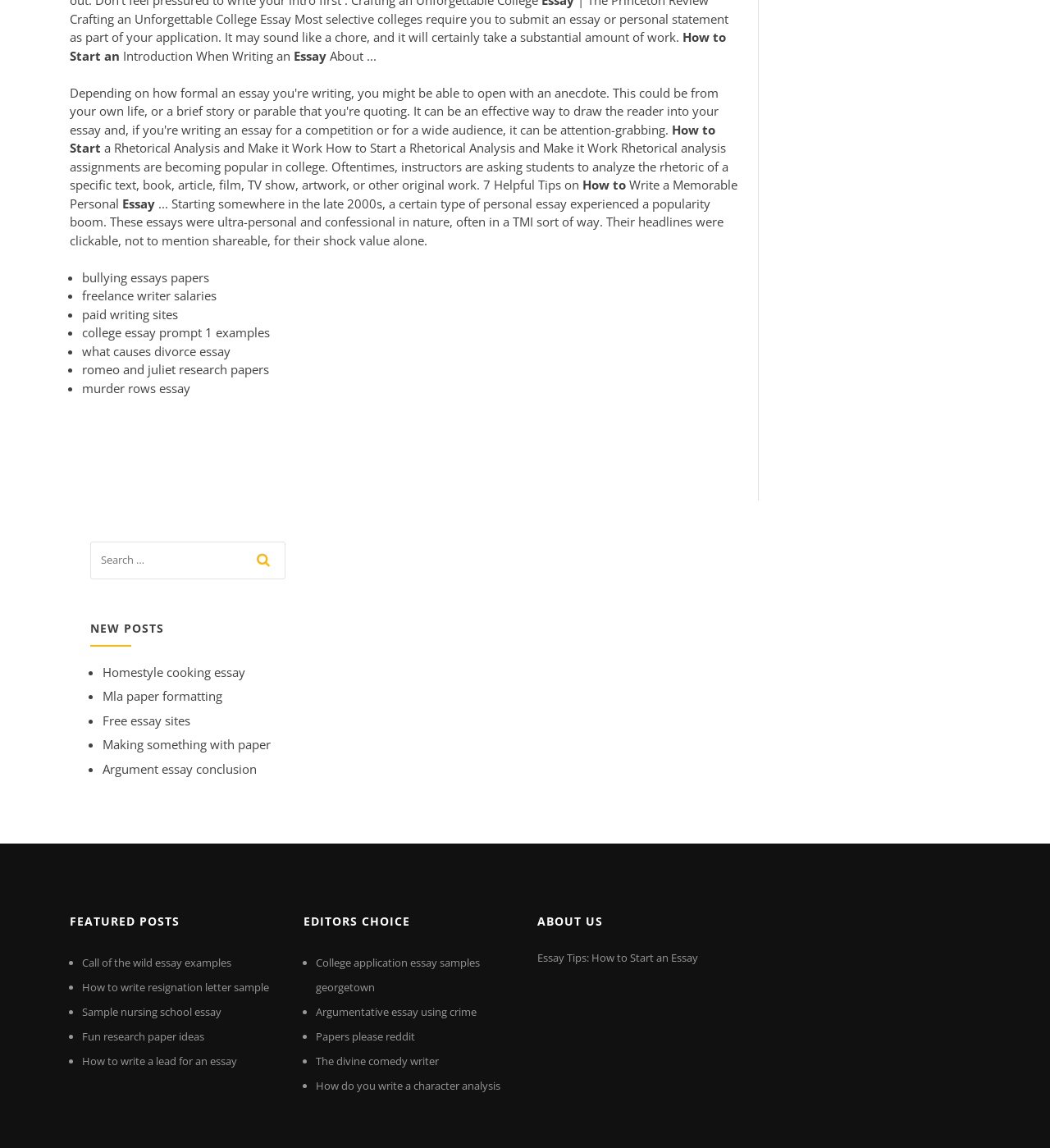Find and indicate the bounding box coordinates of the region you should select to follow the given instruction: "learn about the 'EDITORS CHOICE' articles".

[0.289, 0.789, 0.488, 0.817]